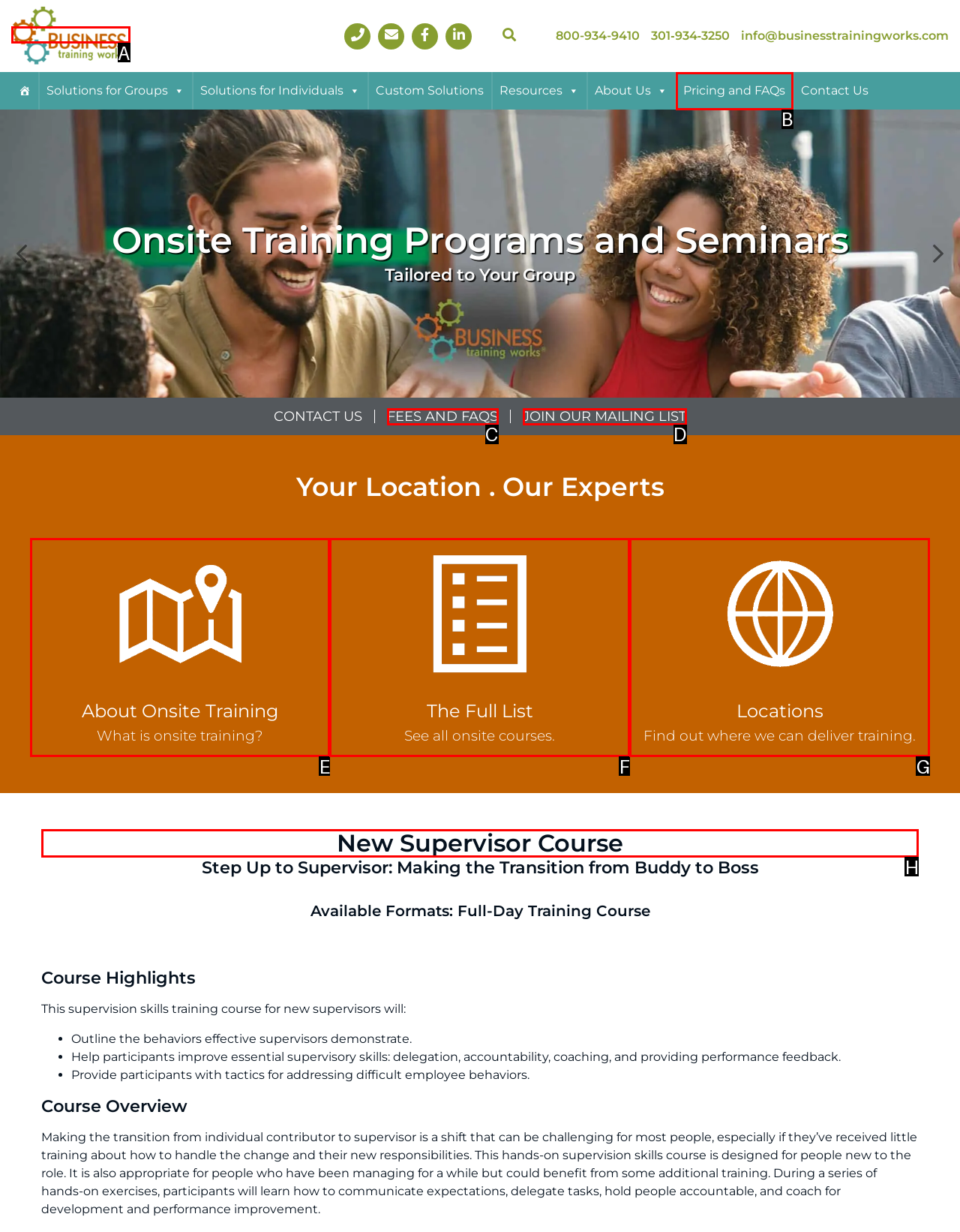Identify the correct option to click in order to complete this task: Learn more about the 'New Supervisor Course'
Answer with the letter of the chosen option directly.

H